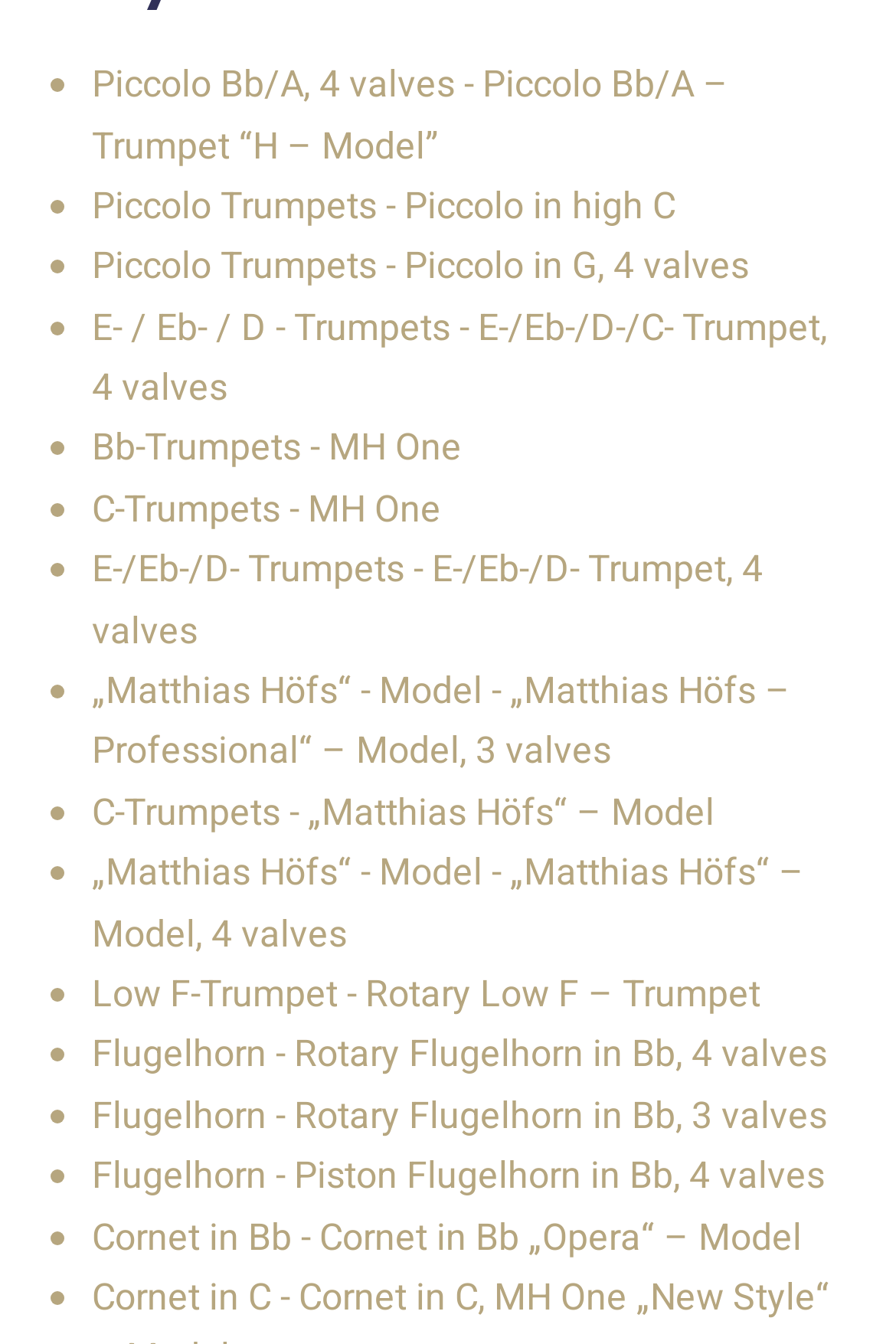Locate the bounding box of the UI element described by: "C-Trumpets - MH One" in the given webpage screenshot.

[0.103, 0.359, 0.492, 0.4]